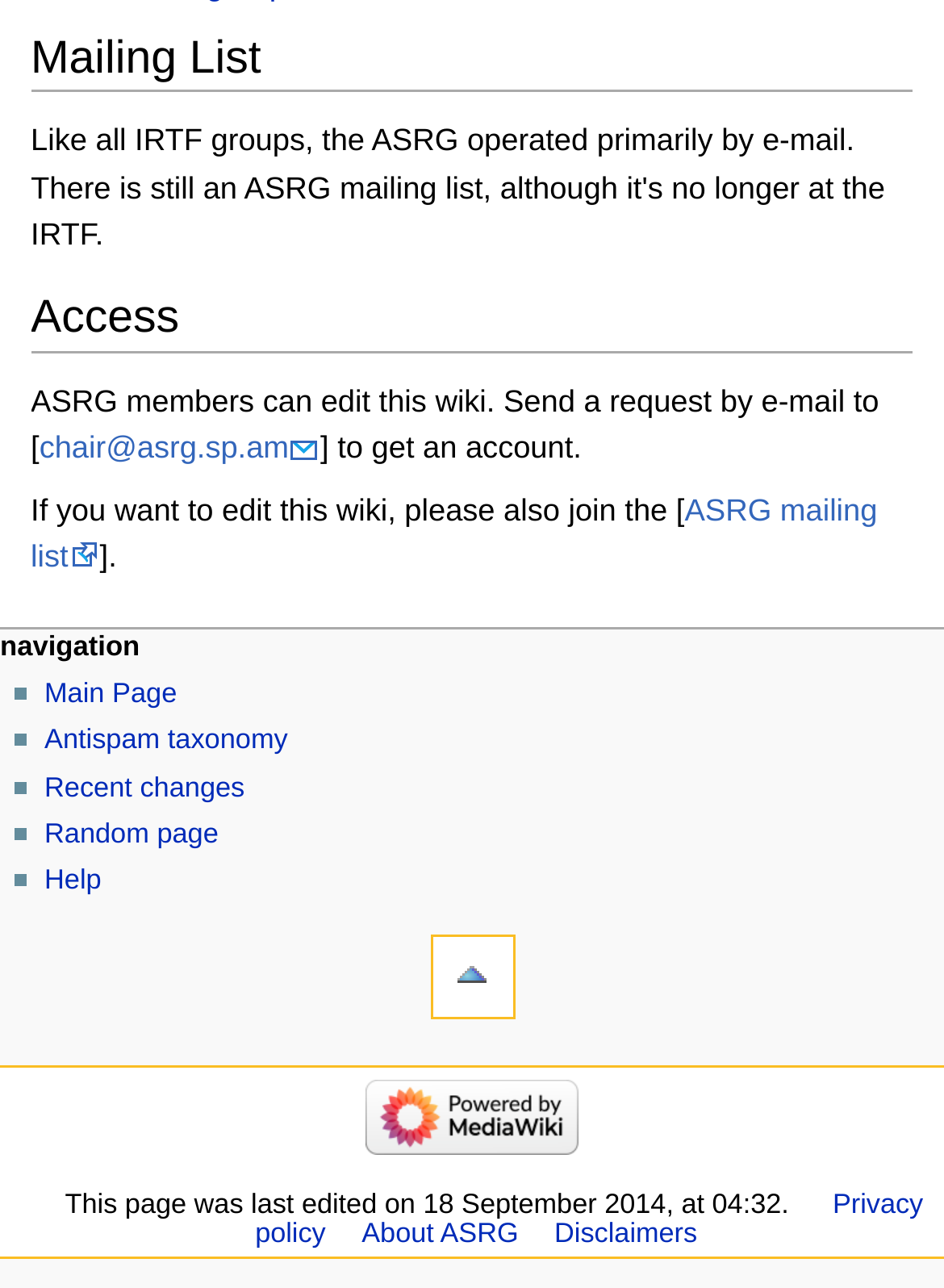Find the bounding box coordinates of the clickable region needed to perform the following instruction: "join the ASRG mailing list". The coordinates should be provided as four float numbers between 0 and 1, i.e., [left, top, right, bottom].

[0.033, 0.383, 0.929, 0.445]